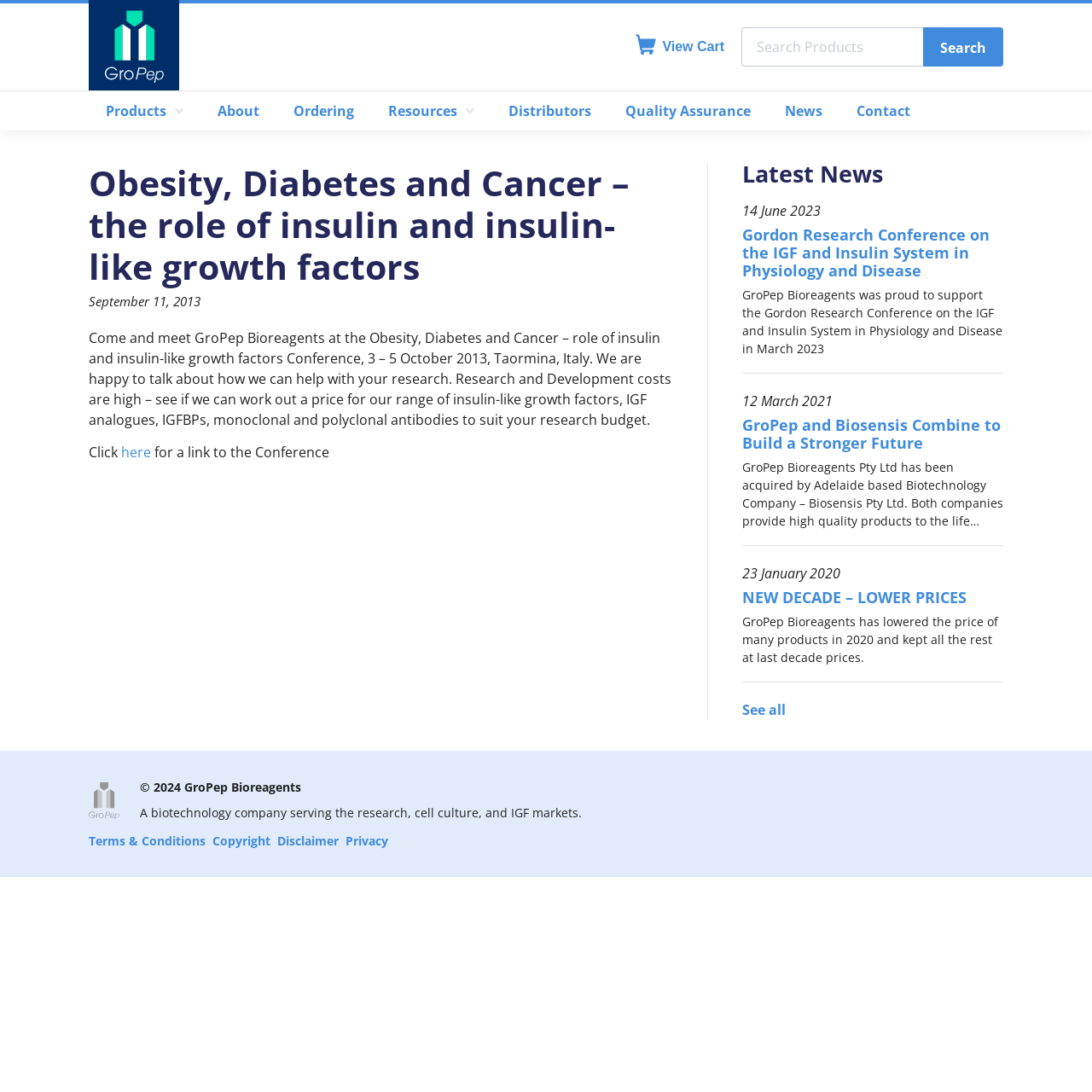Give the bounding box coordinates for the element described as: "NEW DECADE – LOWER PRICES".

[0.68, 0.537, 0.885, 0.556]